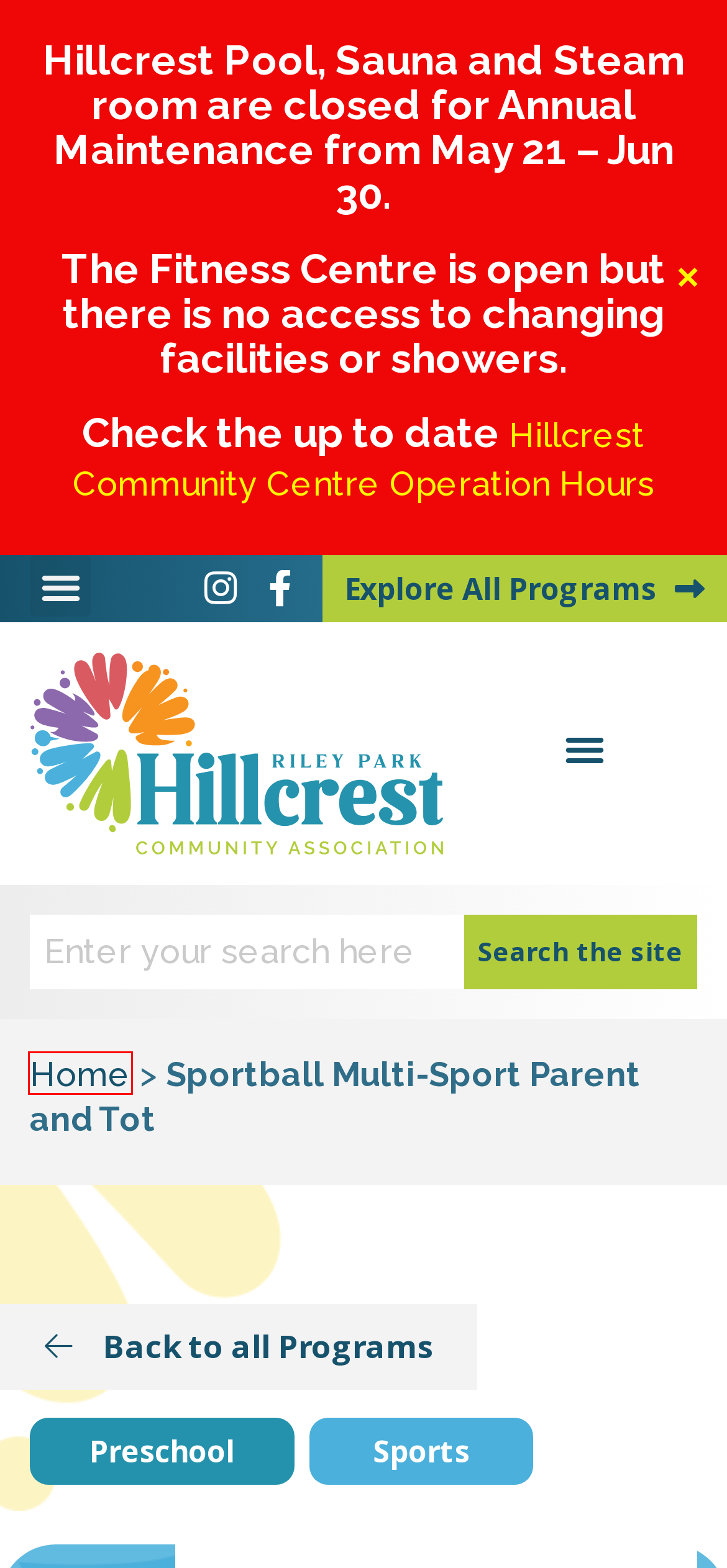Observe the provided screenshot of a webpage with a red bounding box around a specific UI element. Choose the webpage description that best fits the new webpage after you click on the highlighted element. These are your options:
A. Vancouver Recreation
B. Hours of Operation | Hillcrest Community Centre
C. Website Design Services - Connect Us Studio
D. Programs | Hillcrest Community Centre
E. Room Rentals | Hillcrest Community Centre
F. Privacy Policy | Hillcrest Community Centre
G. Refund & Cancellation Policy | Hillcrest Community Centre
H. Home | Hillcrest Community Centre

H